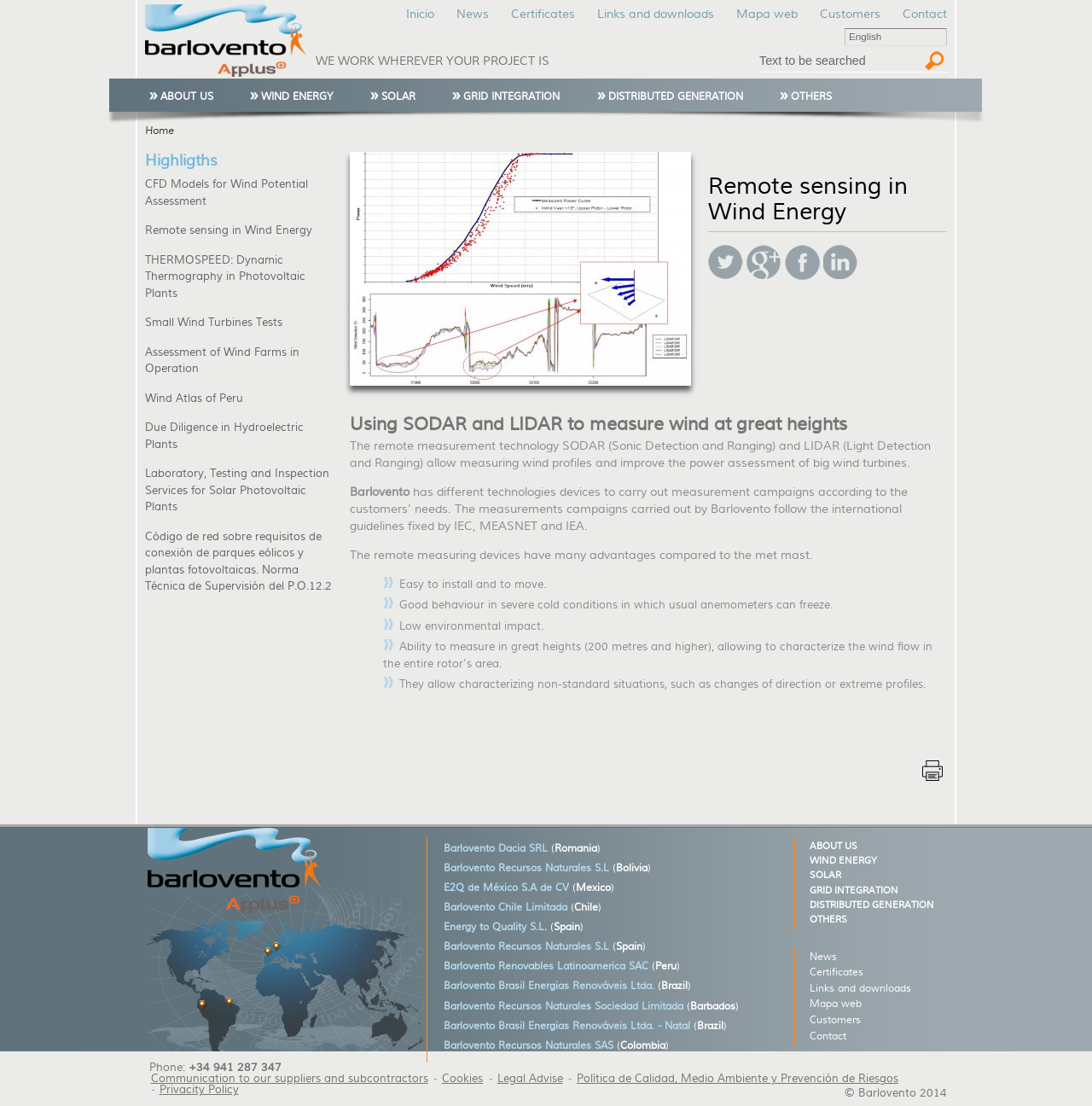Please determine the bounding box coordinates of the area that needs to be clicked to complete this task: 'Follow Barlovento on Twitter'. The coordinates must be four float numbers between 0 and 1, formatted as [left, top, right, bottom].

[0.648, 0.221, 0.684, 0.252]